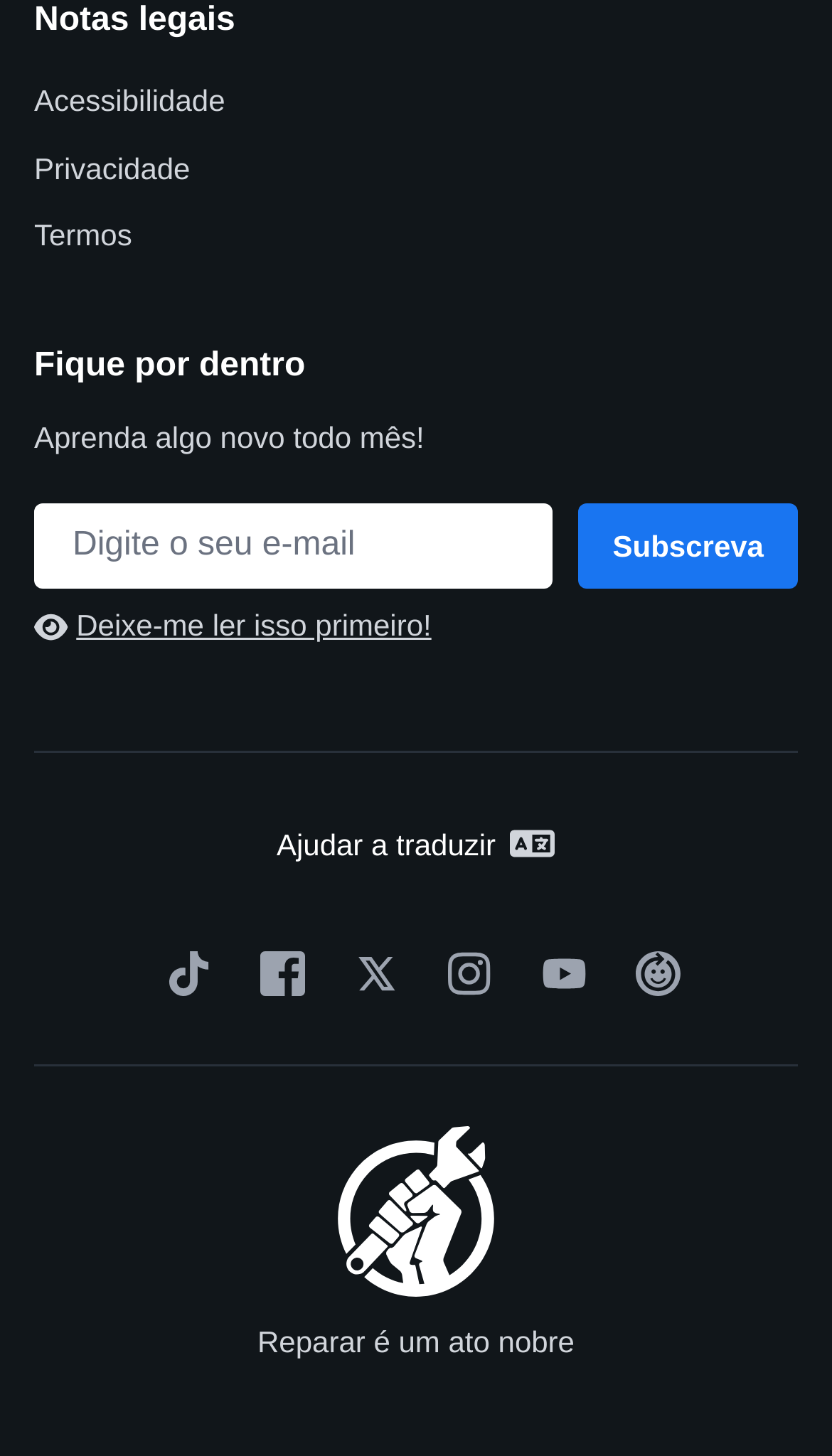How many separators are present on the webpage?
Please provide a comprehensive answer based on the details in the screenshot.

The webpage contains two horizontal separators, one above the social media links and another below the 'Deixe-me ler isso primeiro!' link, which are used to visually separate different sections of the webpage.